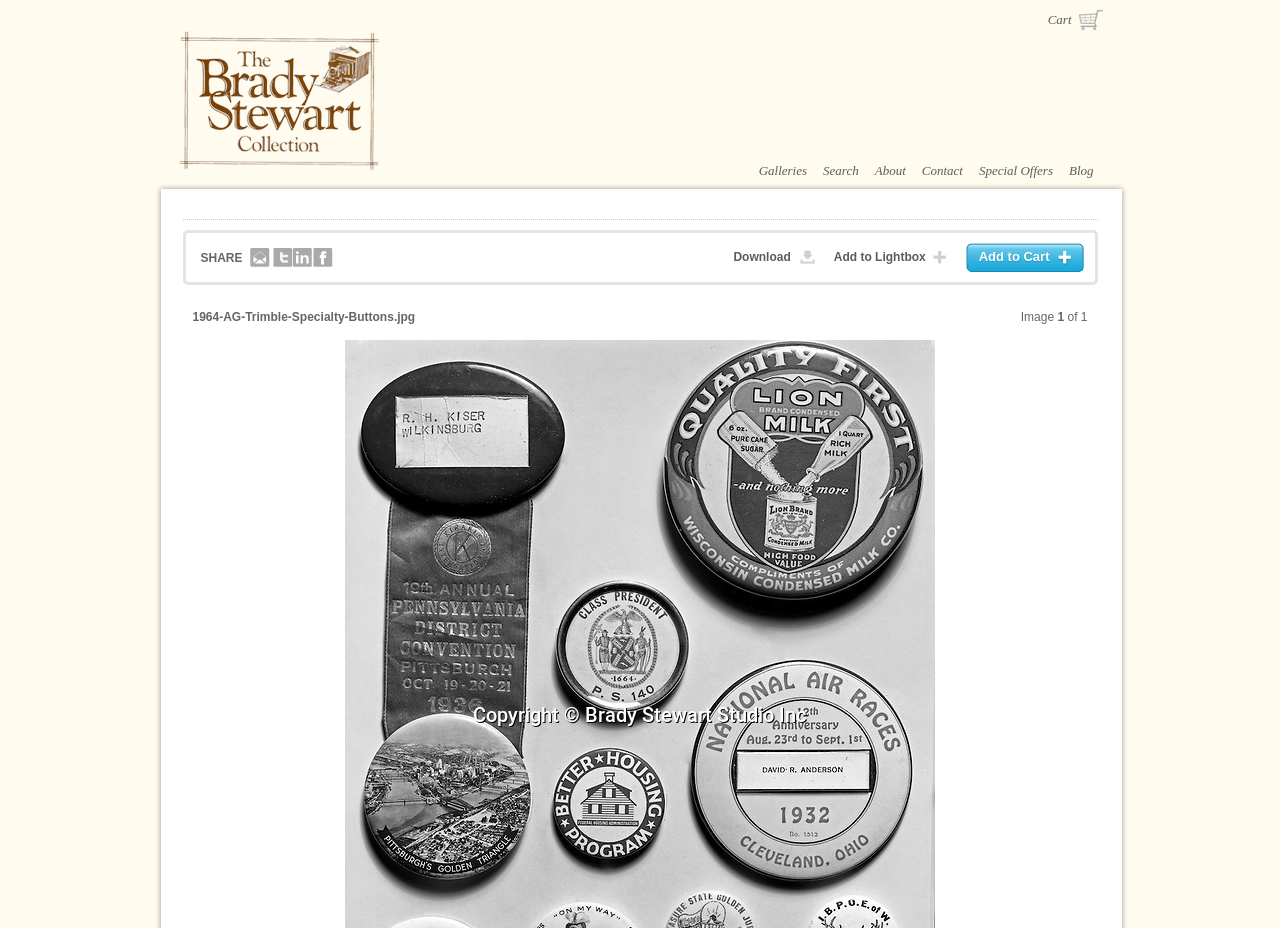Determine the bounding box coordinates for the clickable element to execute this instruction: "Share via Email". Provide the coordinates as four float numbers between 0 and 1, i.e., [left, top, right, bottom].

[0.195, 0.267, 0.211, 0.29]